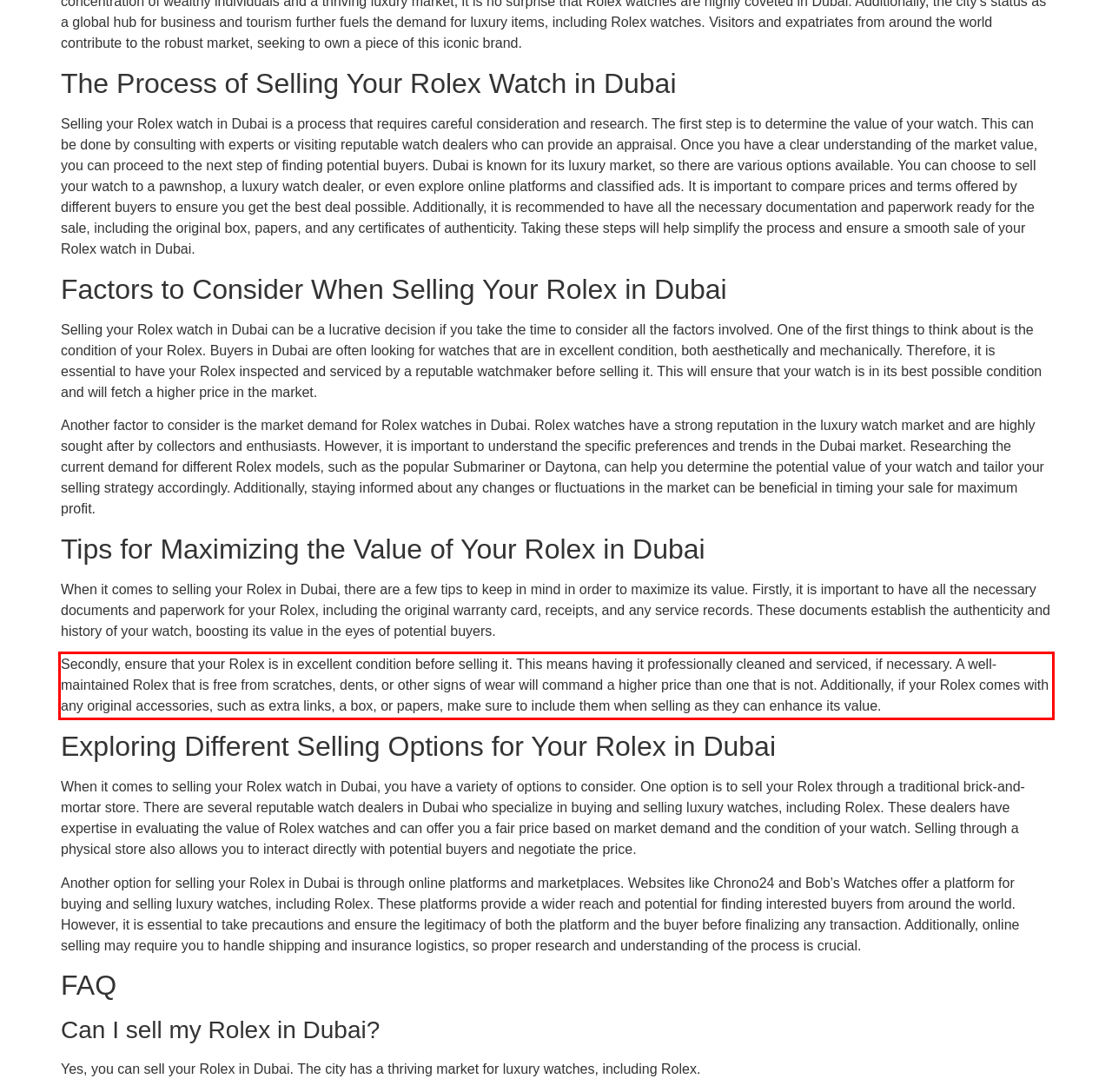Review the screenshot of the webpage and recognize the text inside the red rectangle bounding box. Provide the extracted text content.

Secondly, ensure that your Rolex is in excellent condition before selling it. This means having it professionally cleaned and serviced, if necessary. A well-maintained Rolex that is free from scratches, dents, or other signs of wear will command a higher price than one that is not. Additionally, if your Rolex comes with any original accessories, such as extra links, a box, or papers, make sure to include them when selling as they can enhance its value.